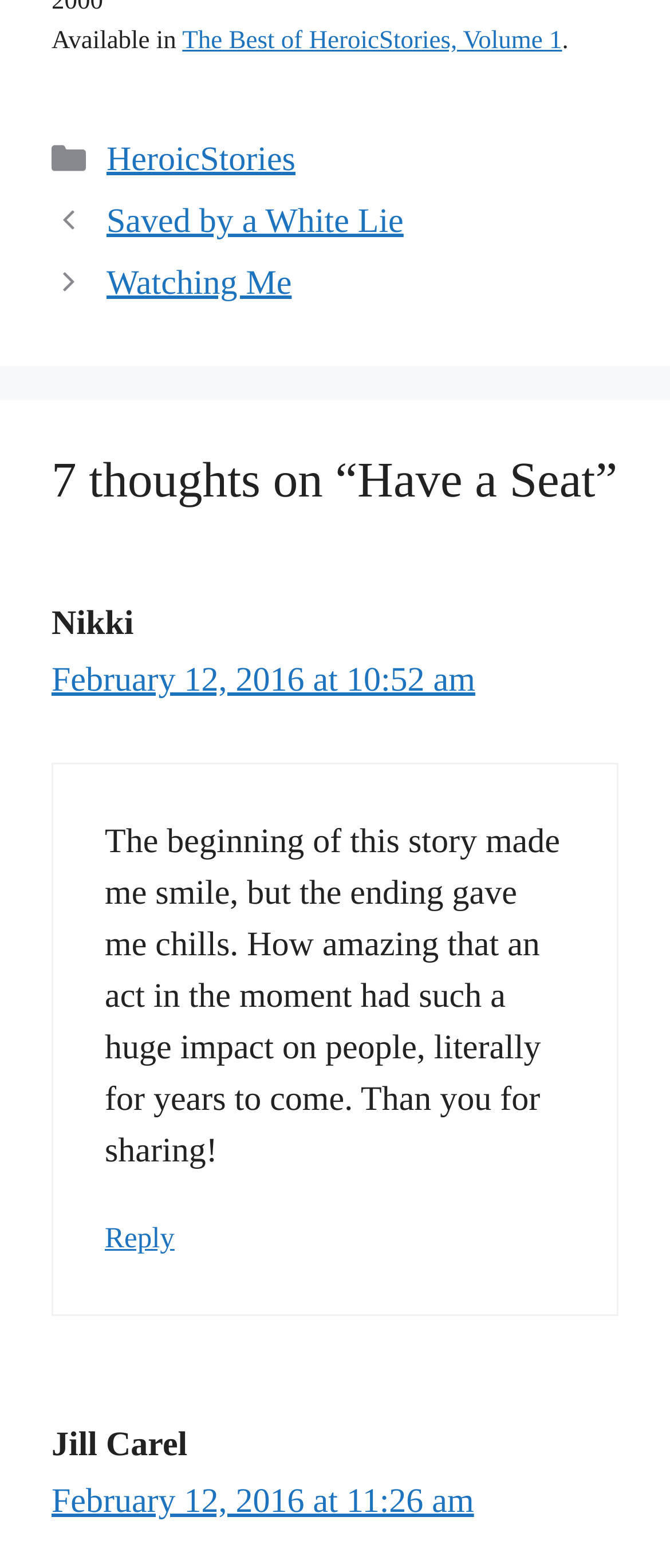Please provide a comprehensive answer to the question based on the screenshot: What is the name of the first commenter?

The first comment section contains a username 'Nikki', which is the name of the first commenter. This information can be found in the 'Comment meta' section under the article.